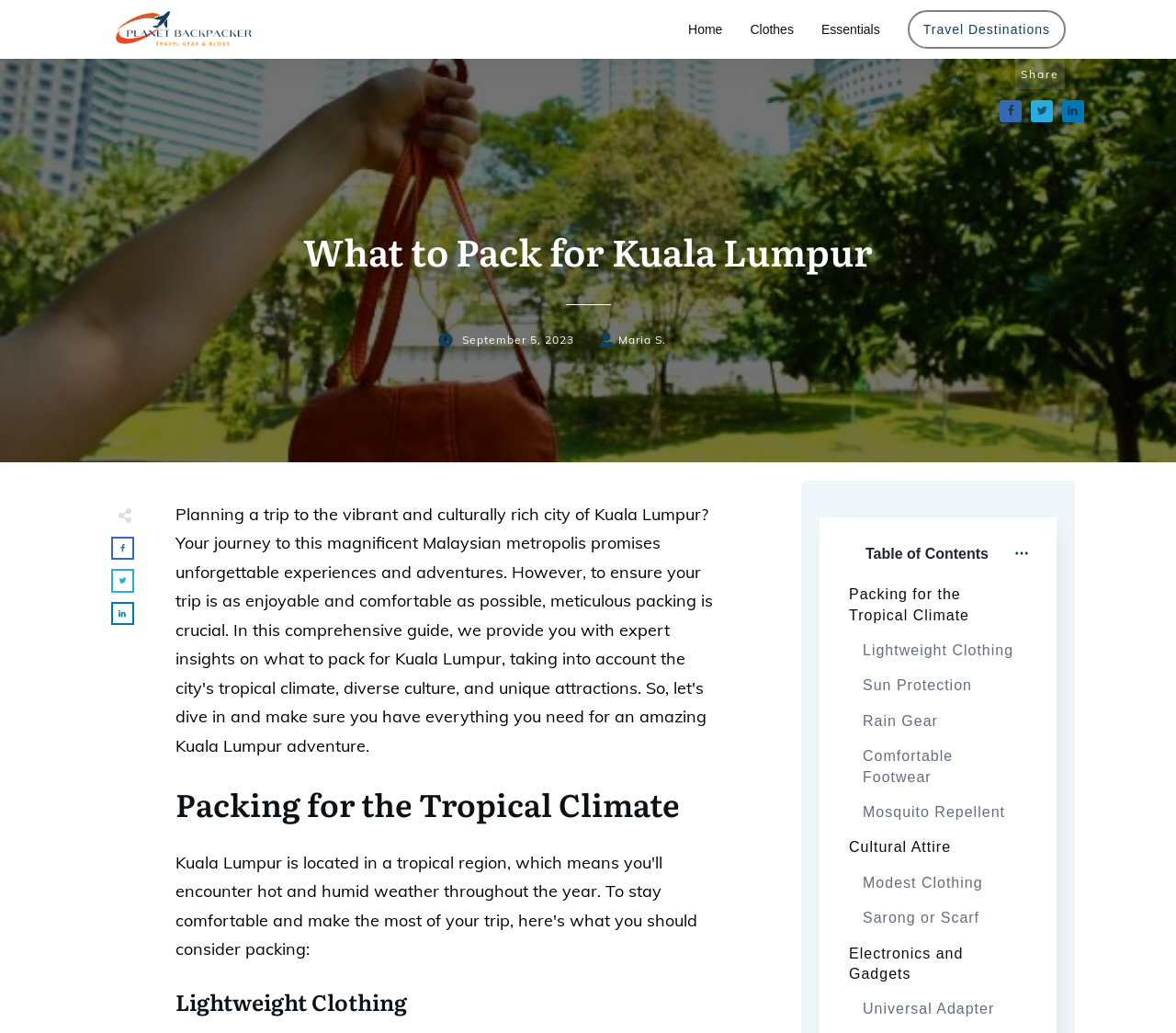Please identify the bounding box coordinates of the element's region that I should click in order to complete the following instruction: "Go to Home page". The bounding box coordinates consist of four float numbers between 0 and 1, i.e., [left, top, right, bottom].

[0.585, 0.016, 0.614, 0.041]